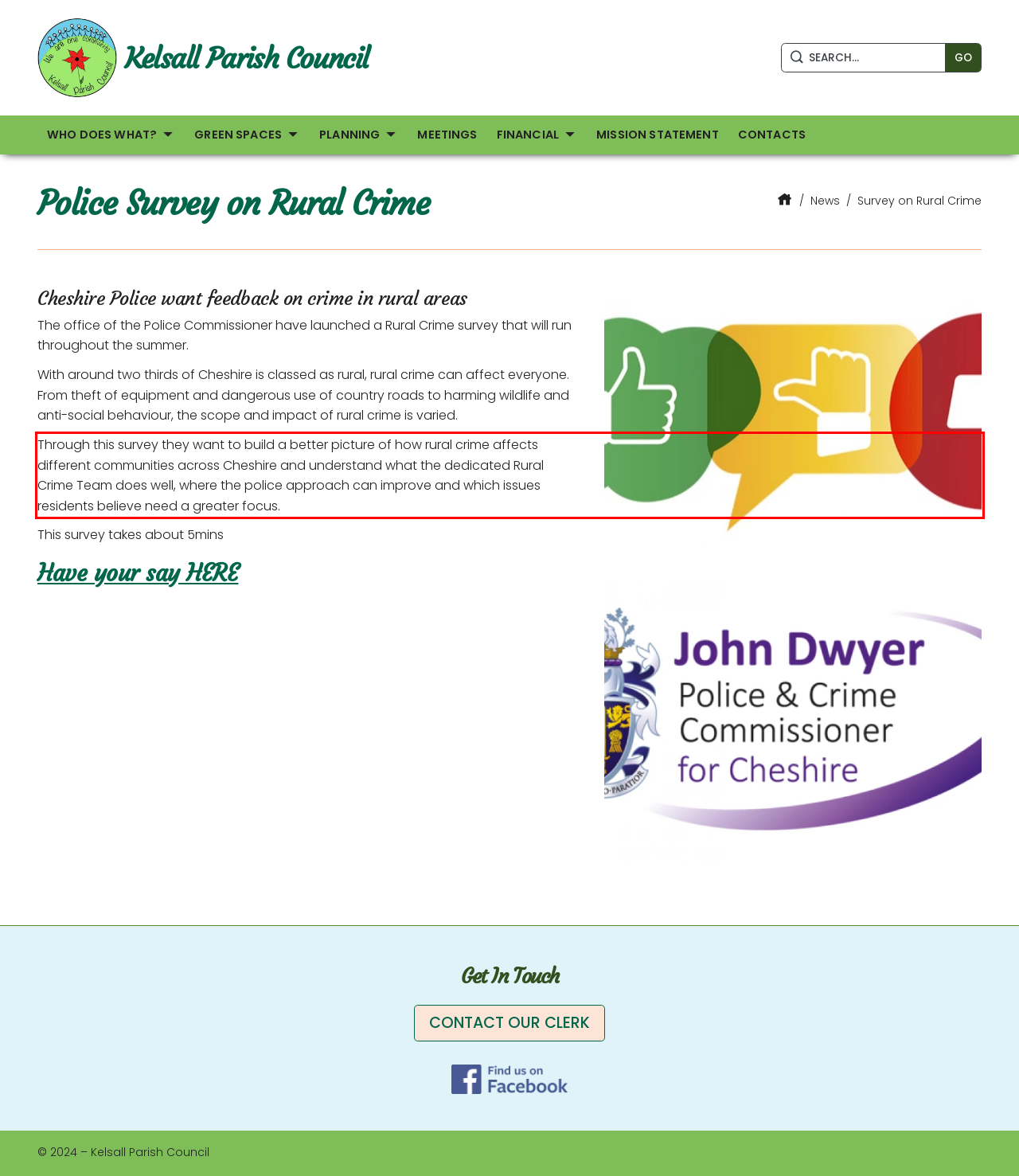Analyze the red bounding box in the provided webpage screenshot and generate the text content contained within.

Through this survey they want to build a better picture of how rural crime affects different communities across Cheshire and understand what the dedicated Rural Crime Team does well, where the police approach can improve and which issues residents believe need a greater focus.